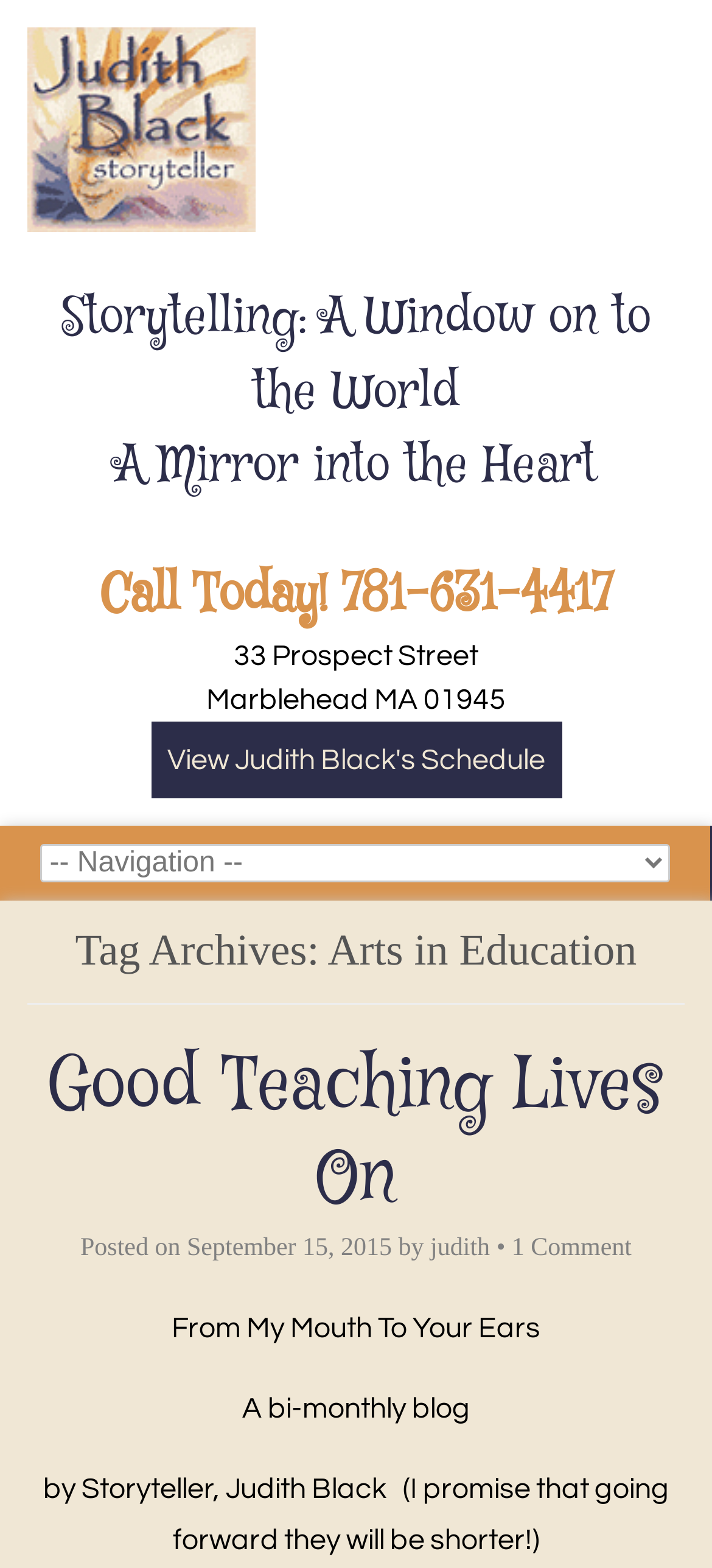What is the address of the location?
Can you provide an in-depth and detailed response to the question?

The address of the location is written in two lines below the phone number, with '33 Prospect Street' on the first line and 'Marblehead MA 01945' on the second line.